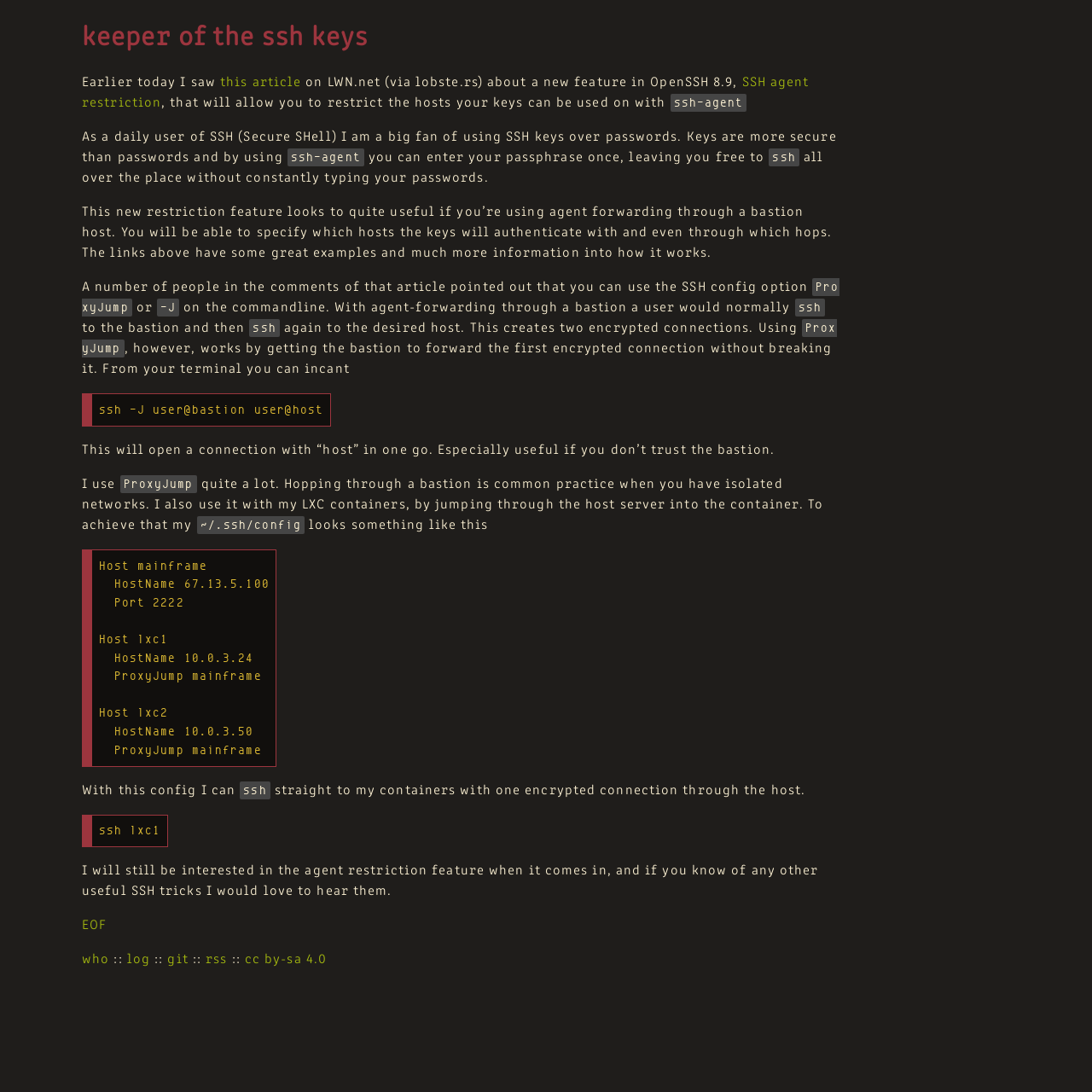Provide an in-depth caption for the webpage.

The webpage appears to be a blog post or article discussing SSH keys and a new feature in OpenSSH 8.9. At the top of the page, there is a heading that reads "keeper of the ssh keys". Below this heading, there is a block of text that discusses the author's use of SSH keys and their security benefits.

The article then links to an external article on LWN.net about the new feature in OpenSSH 8.9, which allows users to restrict the hosts their keys can be used on with SSH agent restriction. The author explains how this feature works and its potential benefits, particularly when using agent forwarding through a bastion host.

The page also includes several code blocks and examples of SSH commands, including the use of ProxyJump and SSH config options. These code blocks are formatted in a table layout and are scattered throughout the article.

In the middle of the page, there is a section that discusses the author's personal use of ProxyJump and how they configure their SSH settings to use it. This section includes a code block showing the author's SSH config file.

Towards the bottom of the page, there is a conclusion section where the author expresses their interest in the agent restriction feature and invites readers to share their own SSH tricks. Finally, there is a footer section with links to the author's profile, git repository, and RSS feed, as well as a copyright notice.